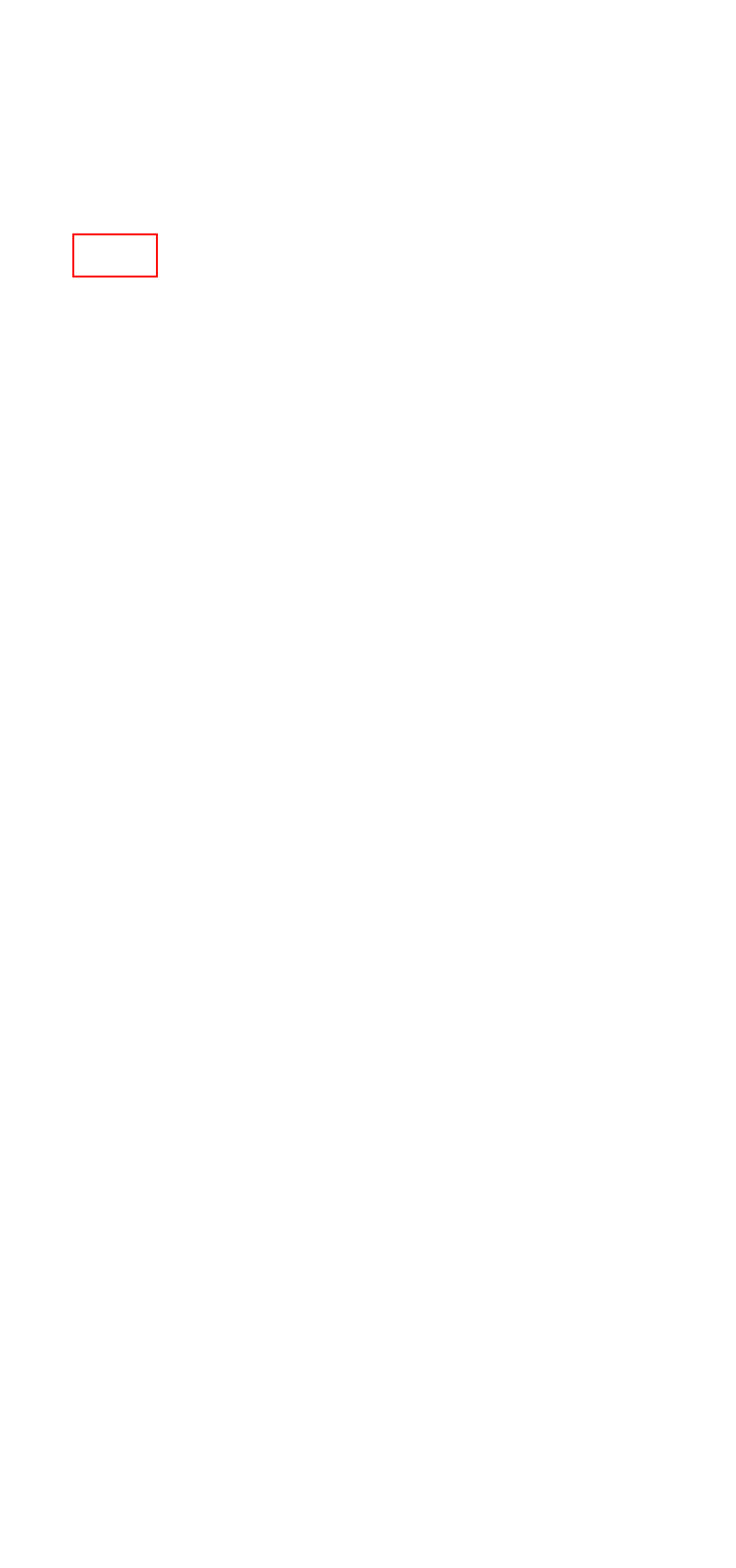Observe the screenshot of a webpage with a red bounding box highlighting an element. Choose the webpage description that accurately reflects the new page after the element within the bounding box is clicked. Here are the candidates:
A. Ectre.com - Your Source for Unparalleled News
B. Vagmare.com - The Intersection of Information and Insight
C. - Empowering Minds with News Insights
D. Goorre.com - Elevating Conversations Empowering Minds
E. Spetry.com - News That Matters Matters Here
F. Rigrel.com - Unveiling Truths Uncovering Stories
G. Nimamy.com - Where News Breaks First
H. Hailiro.com - Connecting the World Through Headlines

H